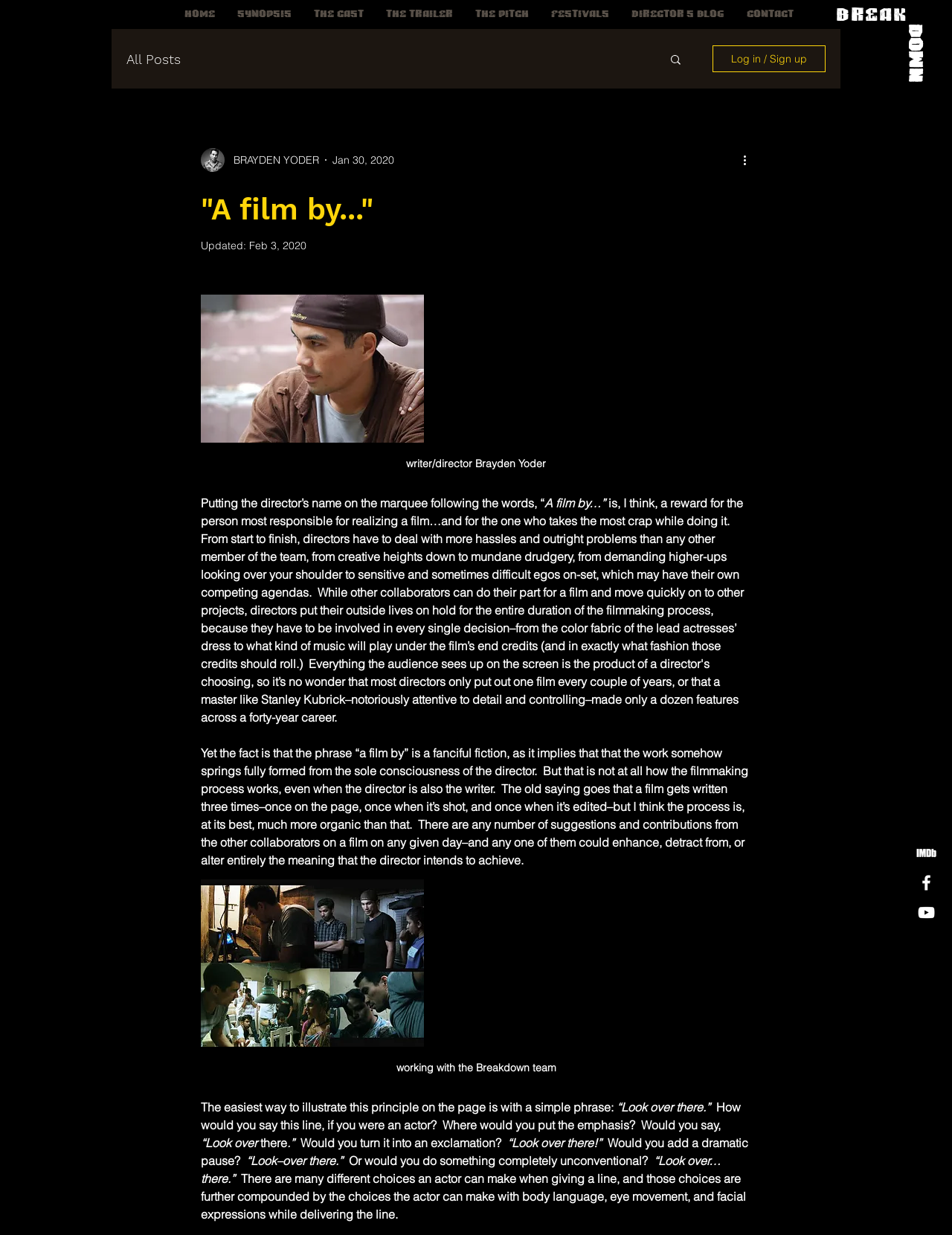Please identify the bounding box coordinates of the element's region that should be clicked to execute the following instruction: "Log in or sign up". The bounding box coordinates must be four float numbers between 0 and 1, i.e., [left, top, right, bottom].

[0.748, 0.037, 0.867, 0.058]